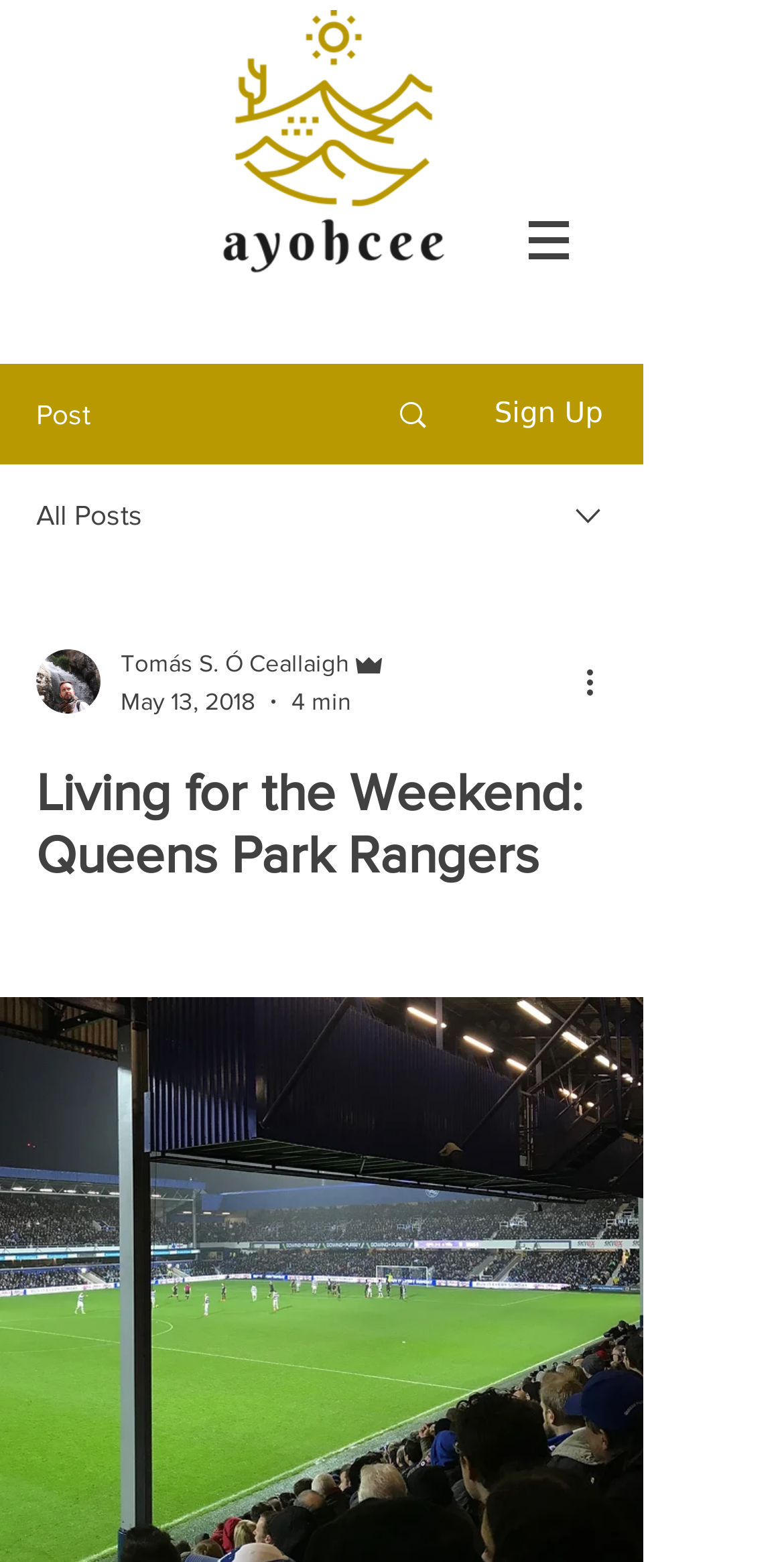What is the type of the 'More actions' button?
Answer the question with as much detail as possible.

I identified the 'More actions' element as a button because it has a pressed state and an image associated with it, indicating that it is a clickable button.